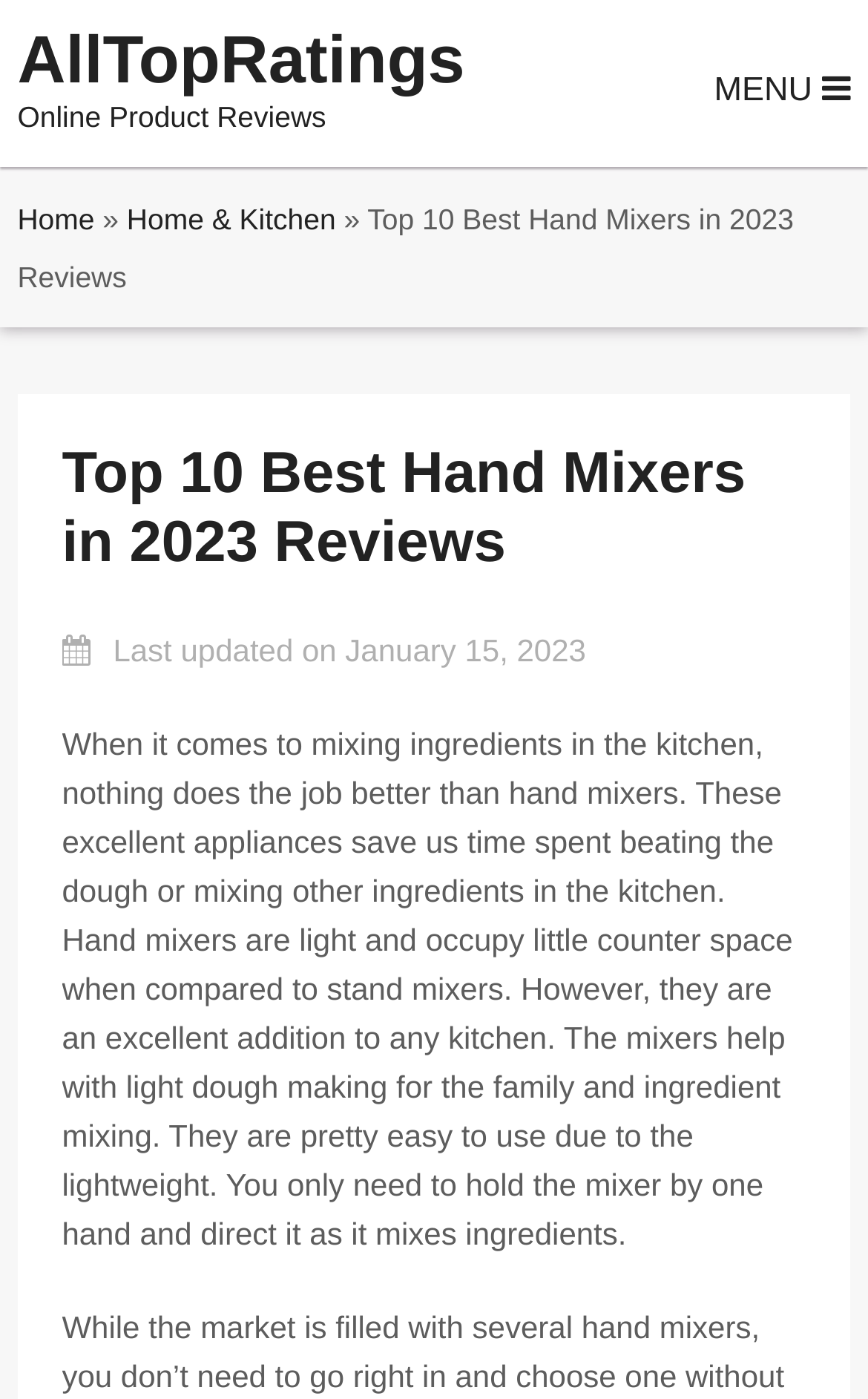How many hand mixers are being reviewed?
Provide a well-explained and detailed answer to the question.

I found the answer by looking at the title of the webpage, which is 'Top 10 Best Hand Mixers in 2023 Reviews', indicating that 10 hand mixers are being reviewed.